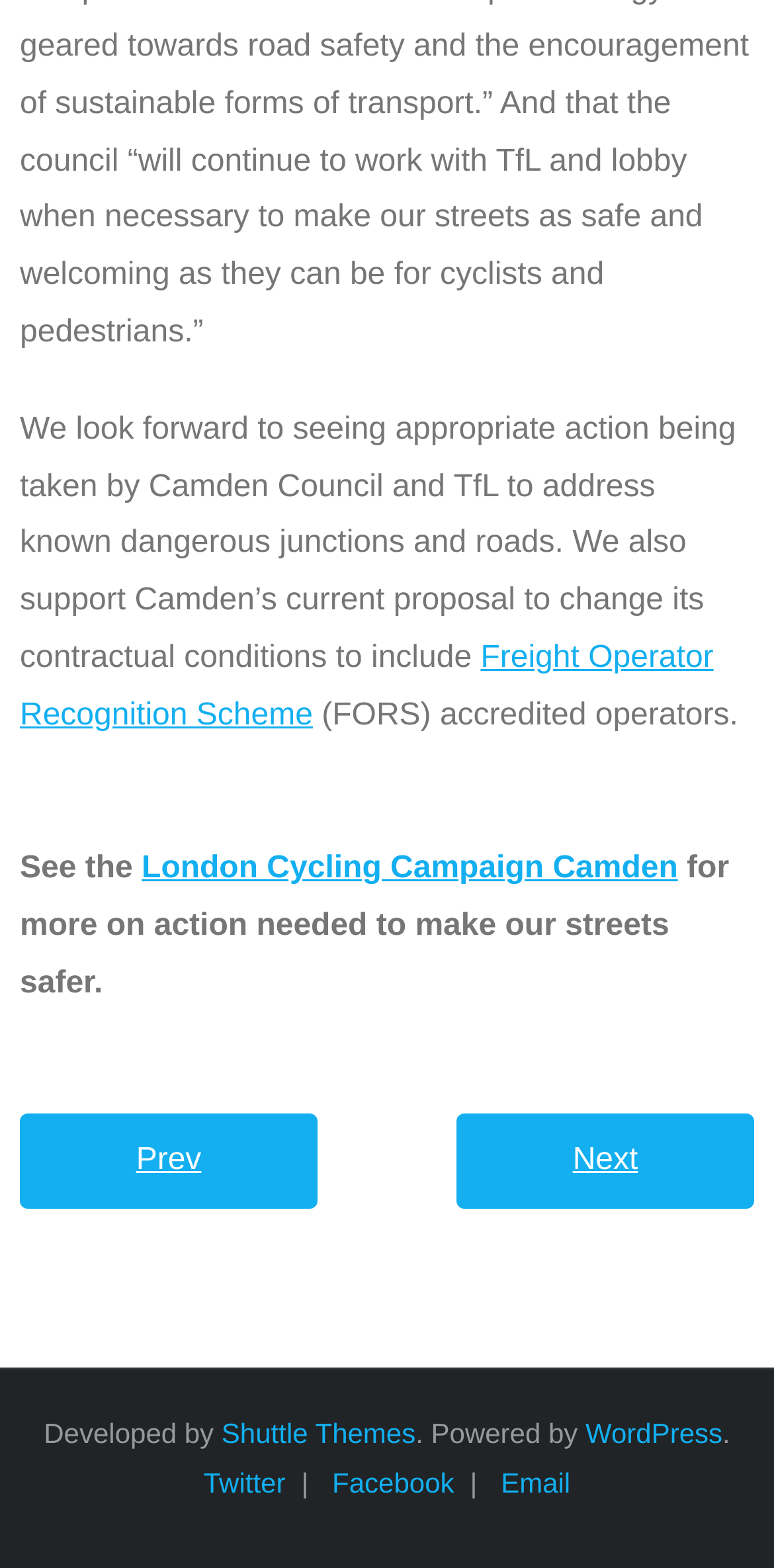Please pinpoint the bounding box coordinates for the region I should click to adhere to this instruction: "Go to previous page".

[0.026, 0.71, 0.41, 0.771]